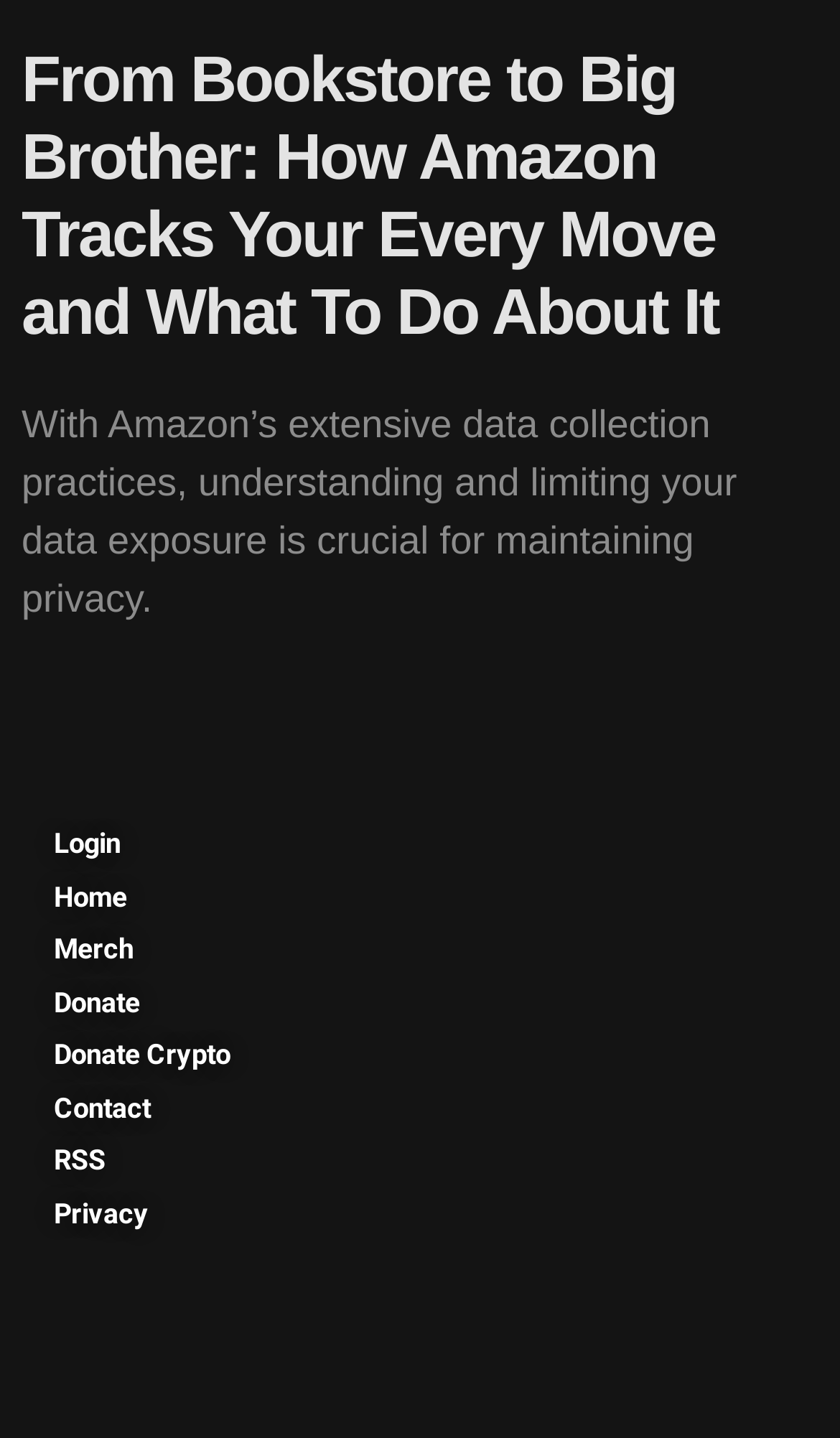What is the location of the 'Donate' link?
From the details in the image, answer the question comprehensively.

The 'Donate' link is located at the top of the webpage, as indicated by its bounding box coordinates [0.064, 0.682, 0.317, 0.712], which suggests that it is positioned near the top of the page.